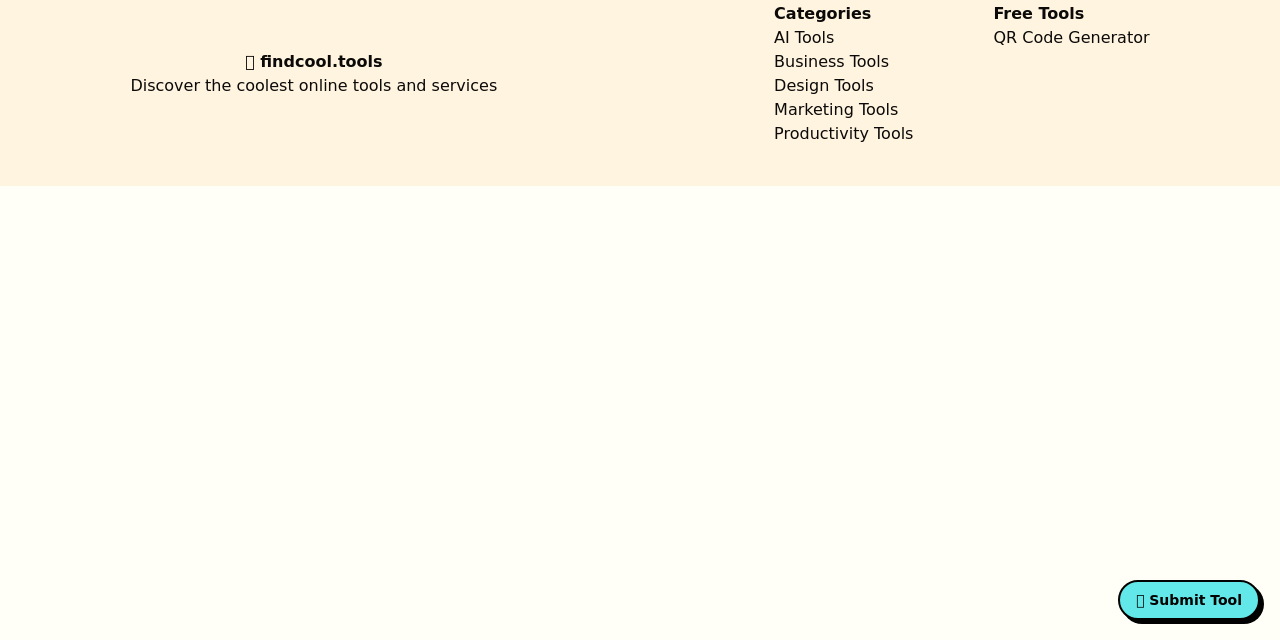Determine the bounding box for the UI element described here: "🚀 Submit Tool".

[0.873, 0.906, 0.984, 0.969]